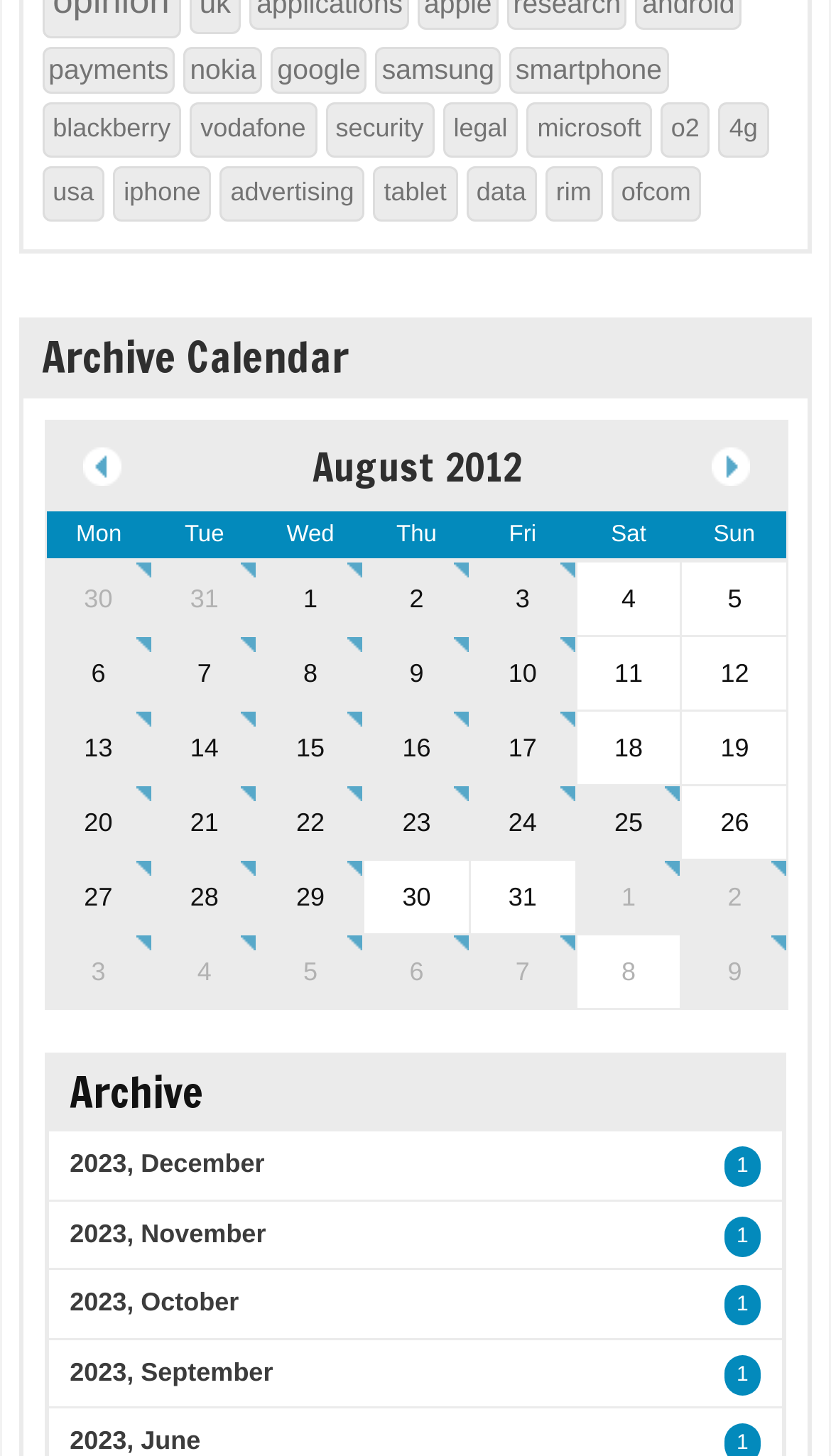Pinpoint the bounding box coordinates of the clickable area necessary to execute the following instruction: "click on 'payments'". The coordinates should be given as four float numbers between 0 and 1, namely [left, top, right, bottom].

[0.051, 0.032, 0.211, 0.065]